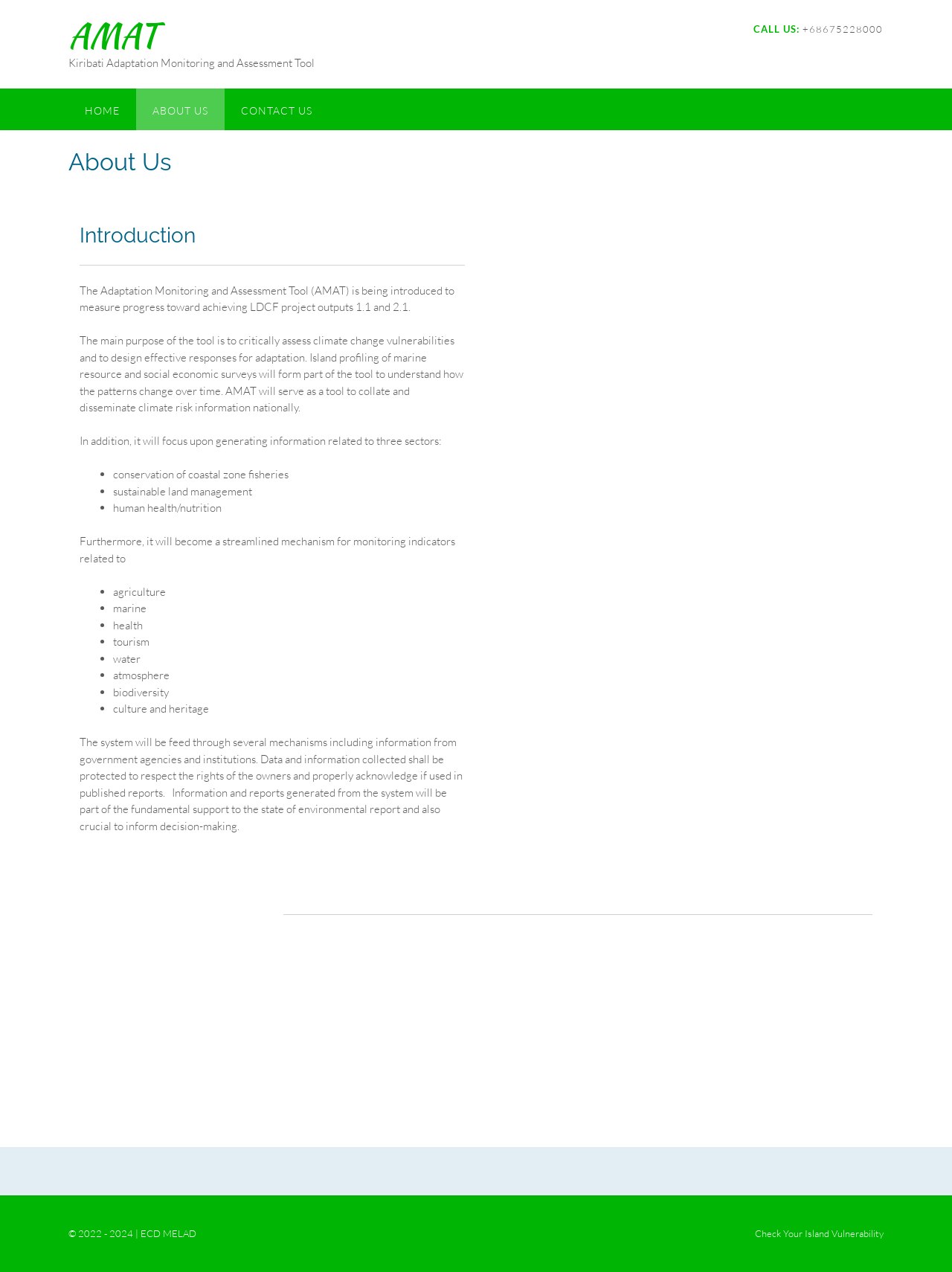Bounding box coordinates are specified in the format (top-left x, top-left y, bottom-right x, bottom-right y). All values are floating point numbers bounded between 0 and 1. Please provide the bounding box coordinate of the region this sentence describes: ECD MELAD

[0.148, 0.965, 0.206, 0.974]